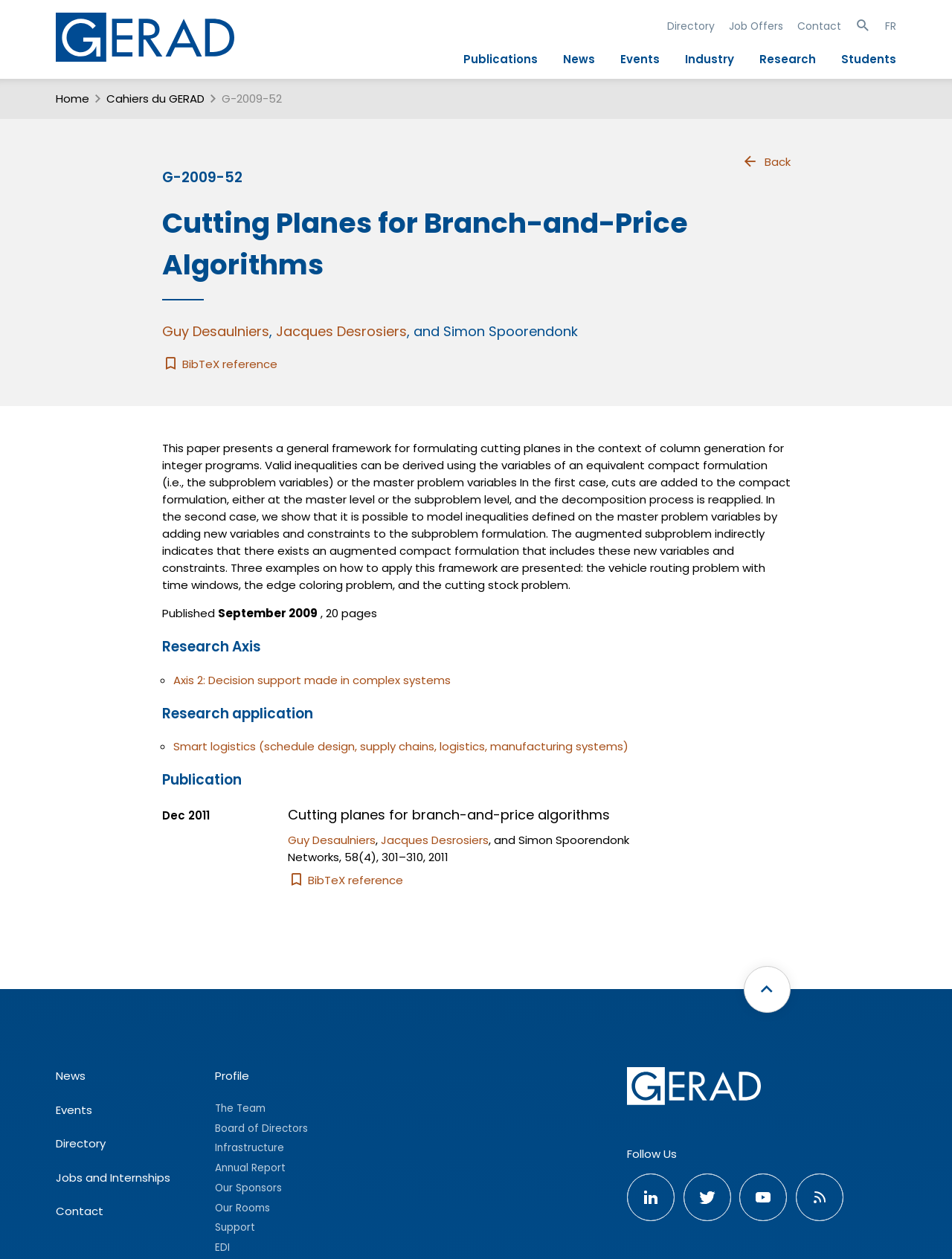What is the name of the organization?
Please provide a single word or phrase as your answer based on the image.

GERAD